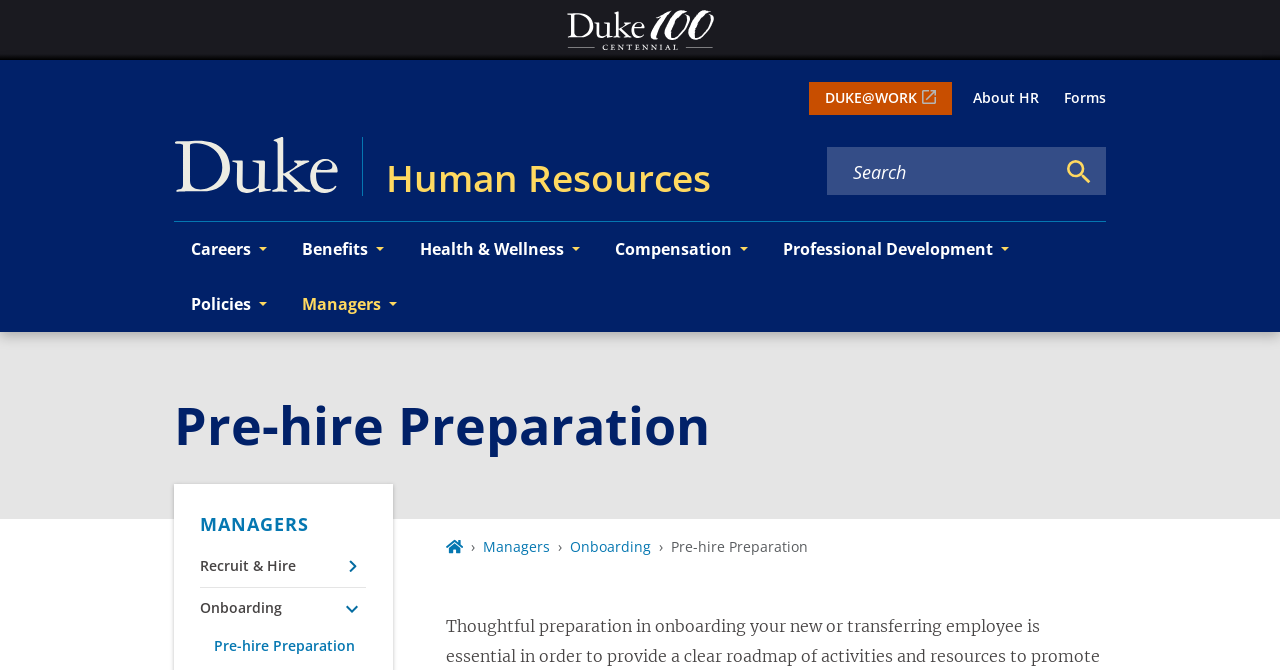What is the purpose of the search box?
Based on the image, respond with a single word or phrase.

To search keywords